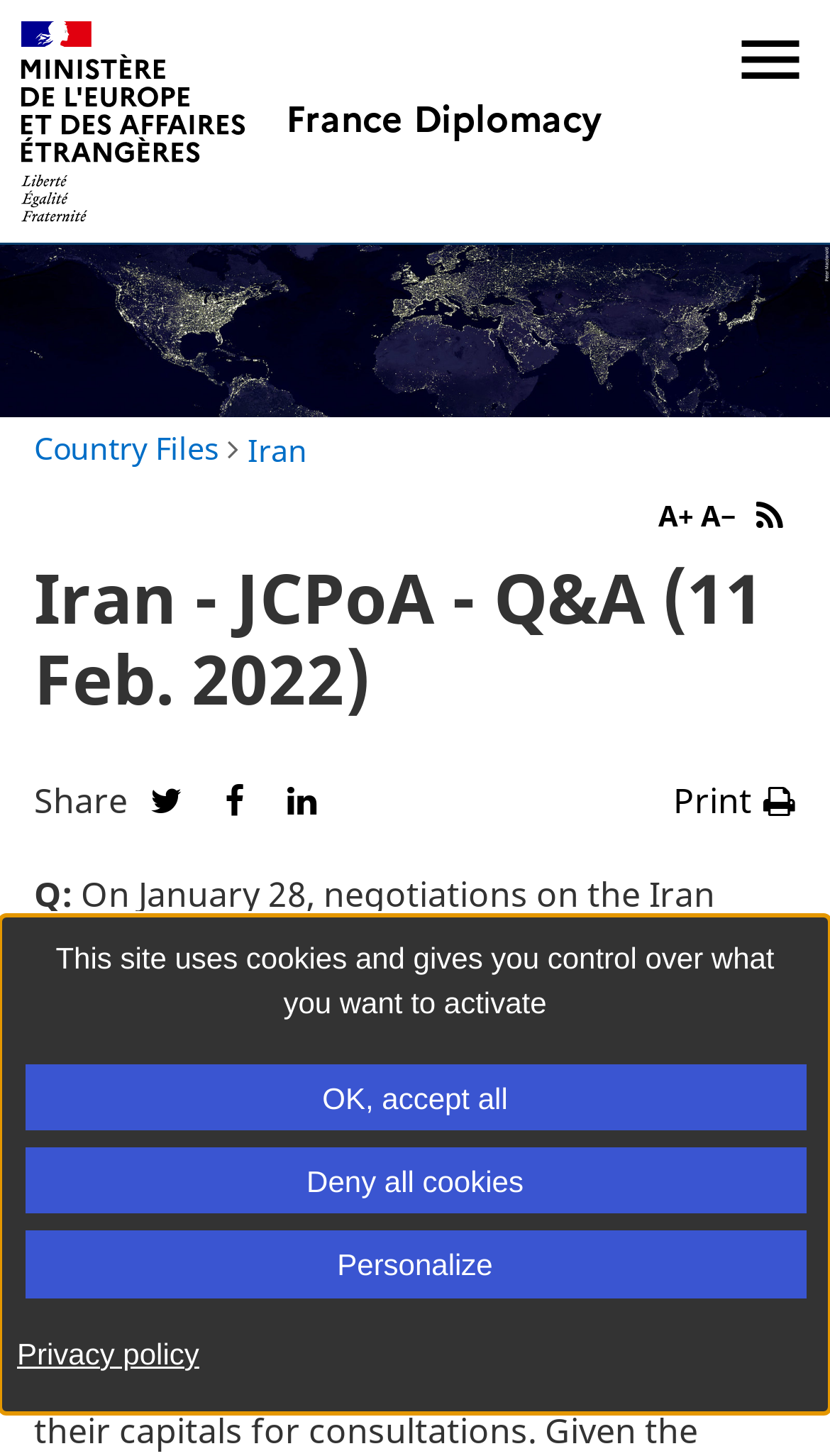Determine the bounding box coordinates for the clickable element to execute this instruction: "Go to the mobile menu". Provide the coordinates as four float numbers between 0 and 1, i.e., [left, top, right, bottom].

[0.041, 0.001, 0.49, 0.034]